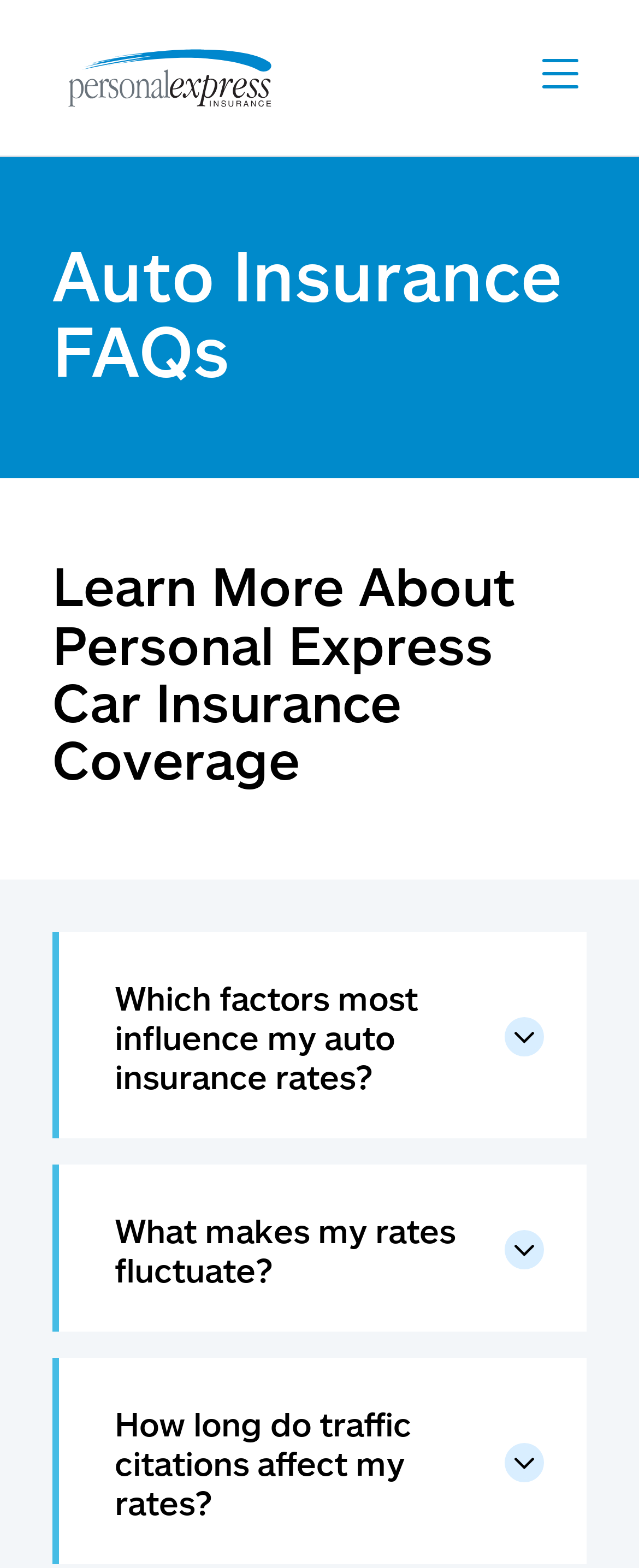Determine the main heading text of the webpage.

Auto Insurance FAQs